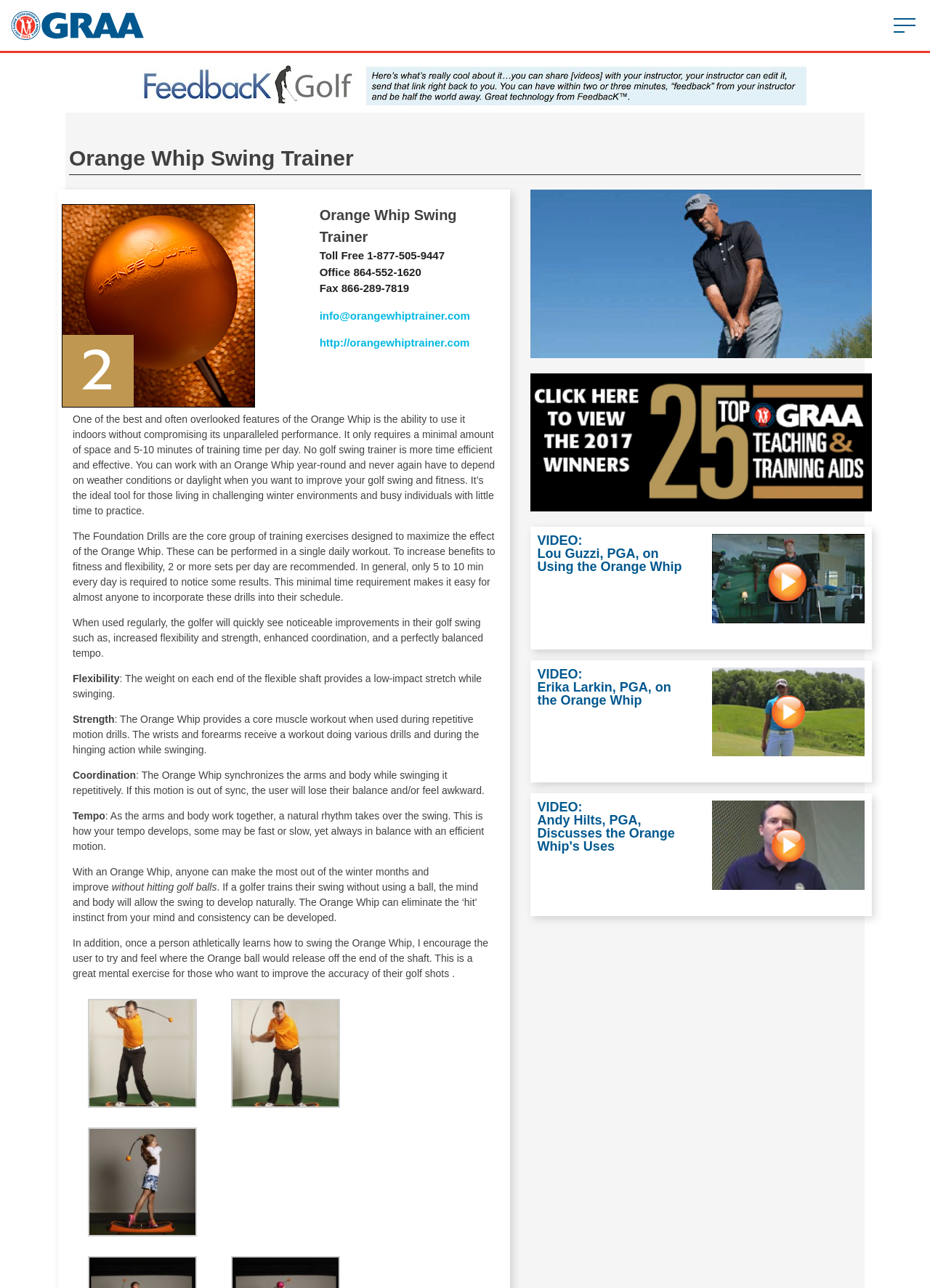Illustrate the webpage's structure and main components comprehensively.

The webpage is about the Orange Whip Swing Trainer, a golf training tool. At the top, there is a link to the "Golf Range Association" with a small image next to it. Below this, there is a large heading that reads "Orange Whip Swing Trainer". 

To the right of the heading, there is an image, and below it, there are three lines of text with contact information, including a toll-free number, office number, fax number, email, and website. 

The main content of the page is divided into two sections. The first section describes the benefits of using the Orange Whip, including its ability to be used indoors, its time efficiency, and its effectiveness in improving golf swings and fitness. This section consists of three paragraphs of text.

The second section highlights the key features of the Orange Whip, including its ability to improve flexibility, strength, coordination, and tempo. This section is organized into four subheadings, each with a brief description and a few sentences of text. 

Below this section, there are three videos featuring PGA professionals discussing the Orange Whip. Each video is represented by a heading, a link, and an image. 

Throughout the page, there are several links and images, including a few call-to-action links at the bottom. Overall, the page is focused on promoting the Orange Whip as a valuable tool for golfers.